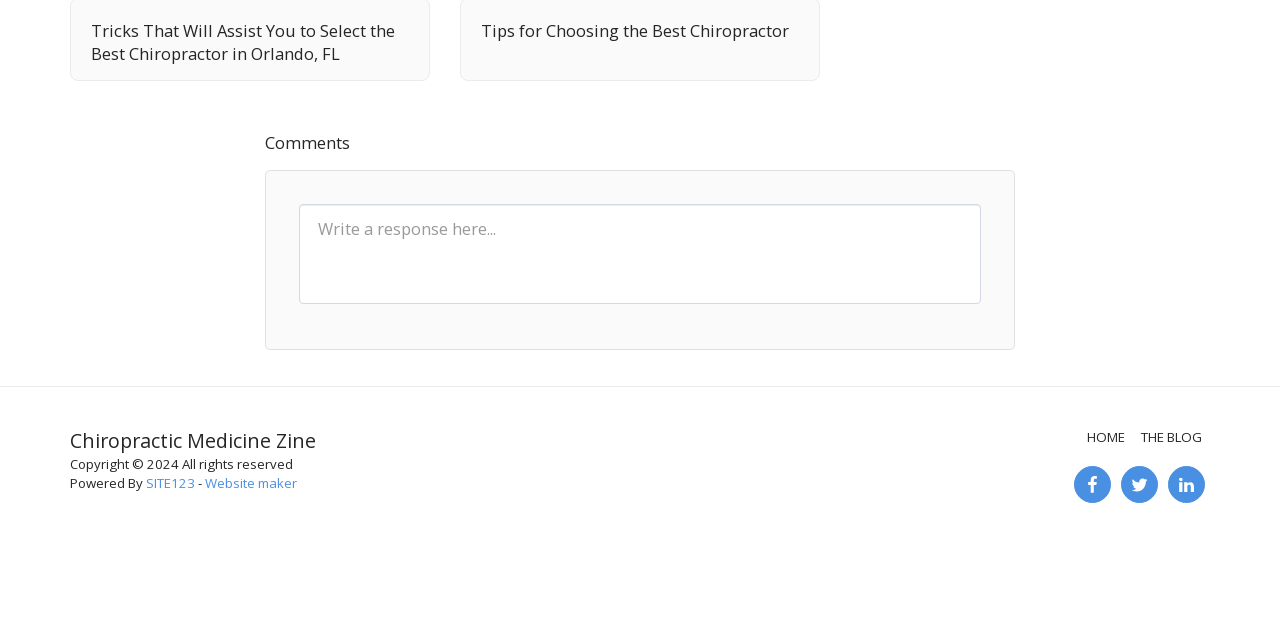Answer briefly with one word or phrase:
What is the name of the website?

Chiropractic Medicine Zine